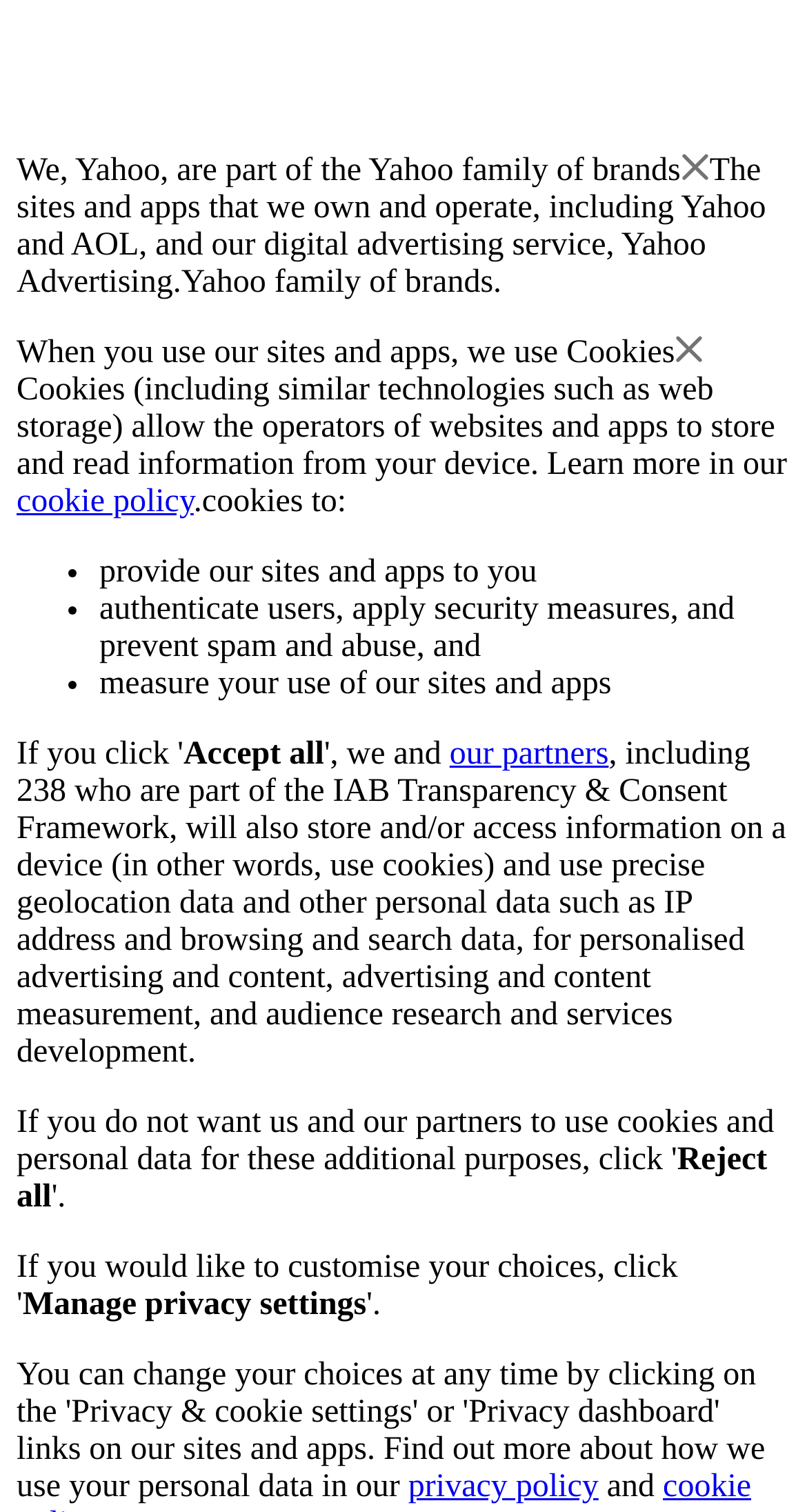What do cookies allow operators to do? Based on the image, give a response in one word or a short phrase.

store and read information